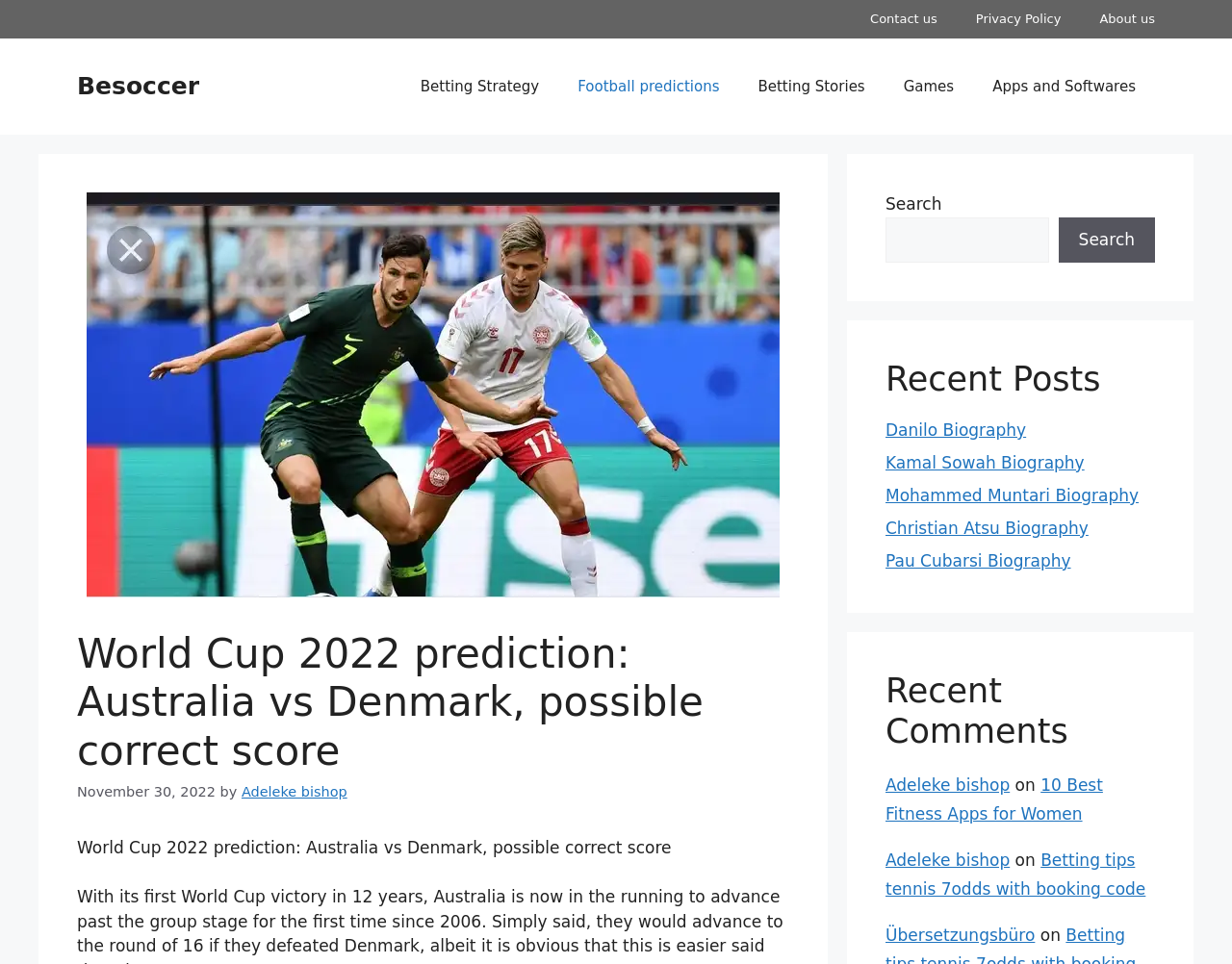Can you provide the bounding box coordinates for the element that should be clicked to implement the instruction: "View recent posts"?

[0.719, 0.372, 0.938, 0.414]